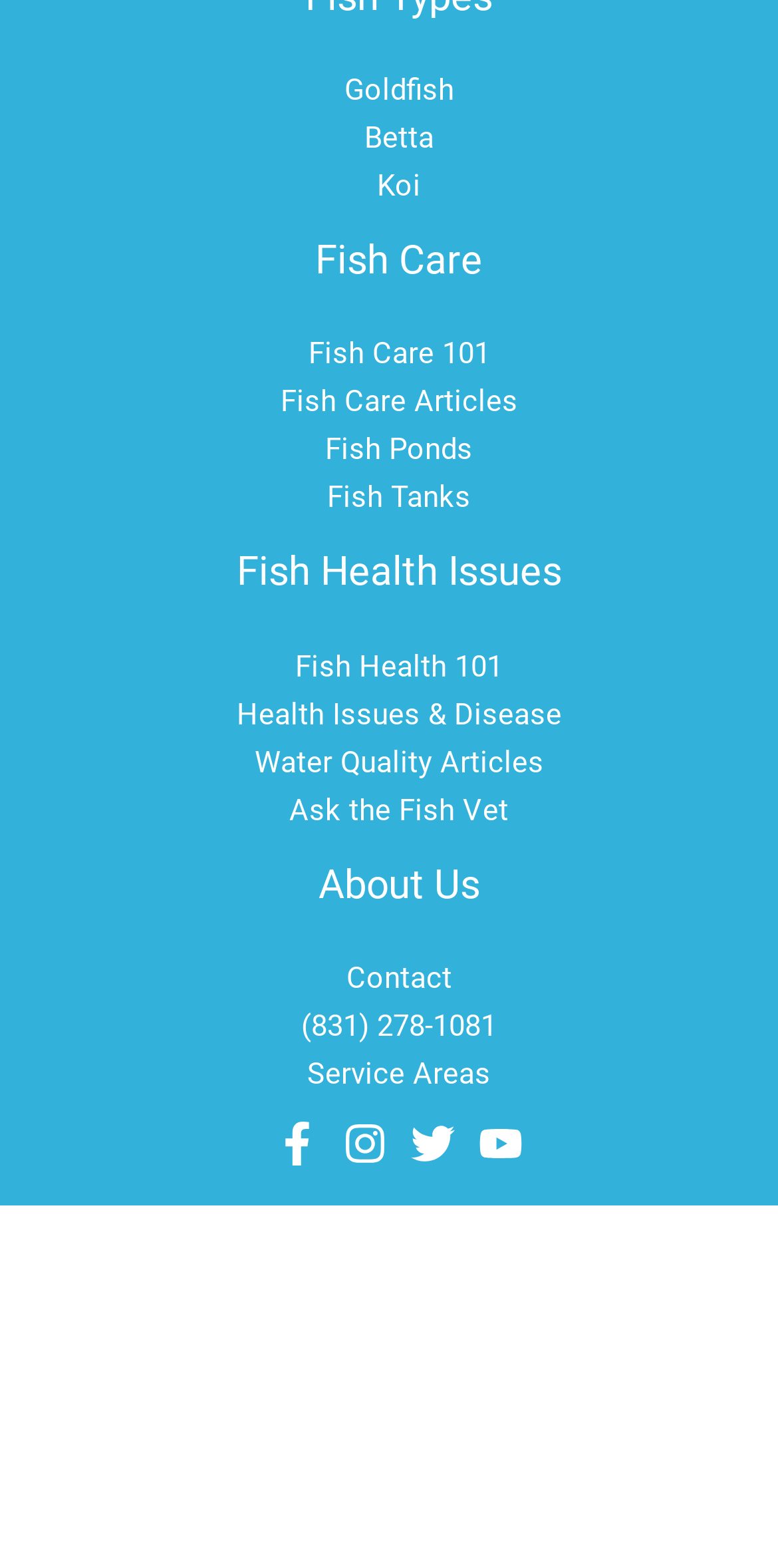Pinpoint the bounding box coordinates of the element that must be clicked to accomplish the following instruction: "Click the ALL link". The coordinates should be in the format of four float numbers between 0 and 1, i.e., [left, top, right, bottom].

None